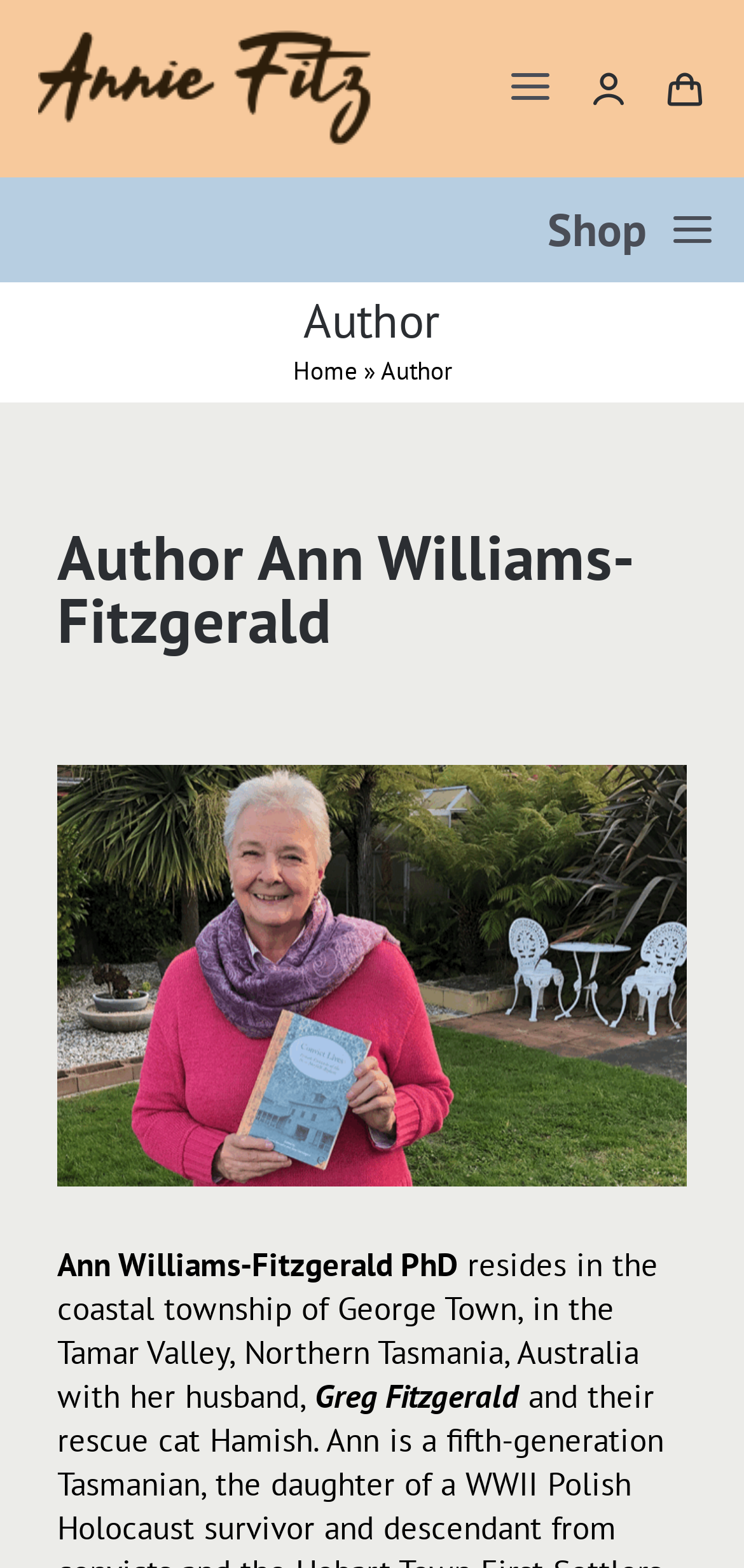Please locate the bounding box coordinates of the element's region that needs to be clicked to follow the instruction: "View the FiGi logo". The bounding box coordinates should be provided as four float numbers between 0 and 1, i.e., [left, top, right, bottom].

None